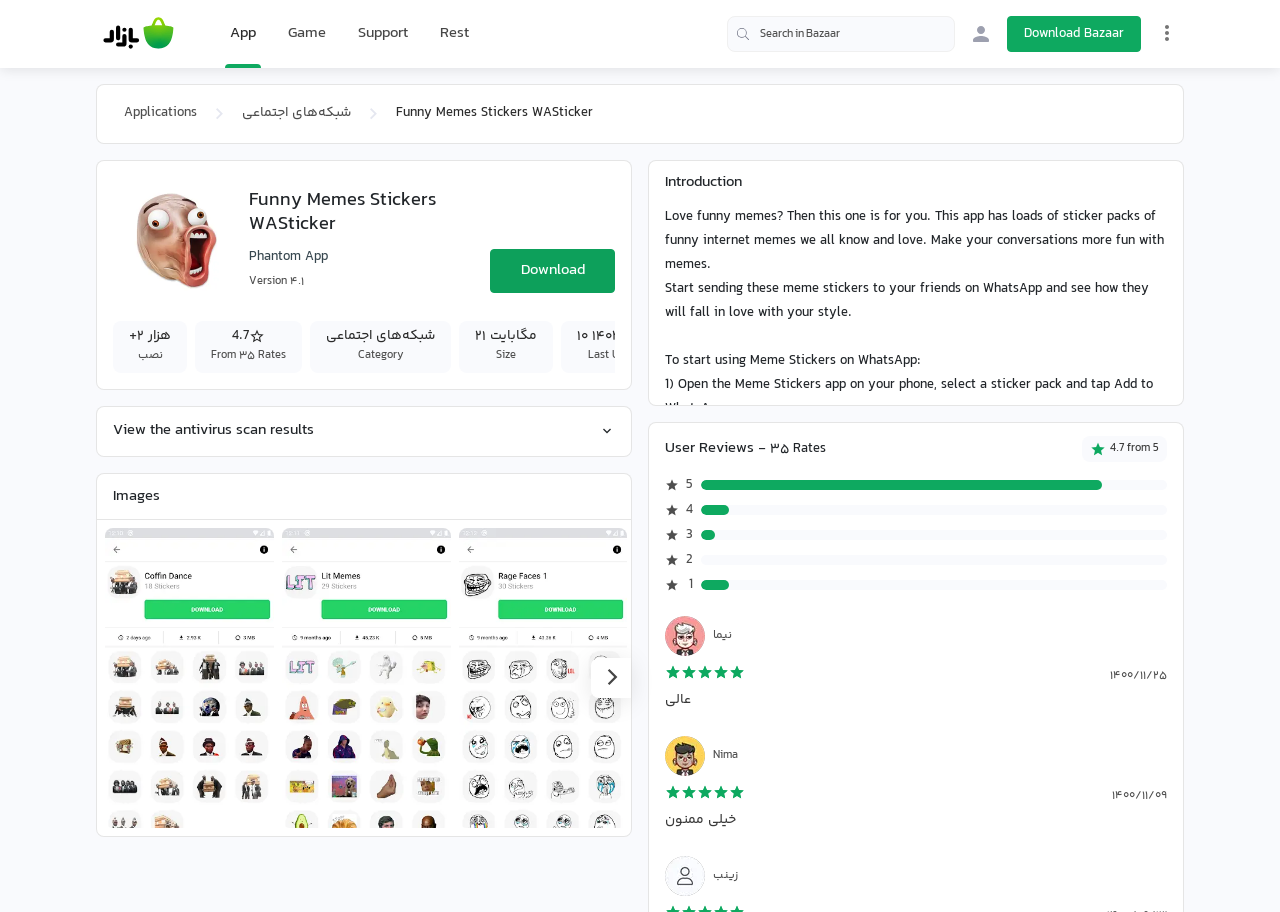Can you find the bounding box coordinates for the element to click on to achieve the instruction: "Login to Bazaar"?

[0.752, 0.018, 0.78, 0.057]